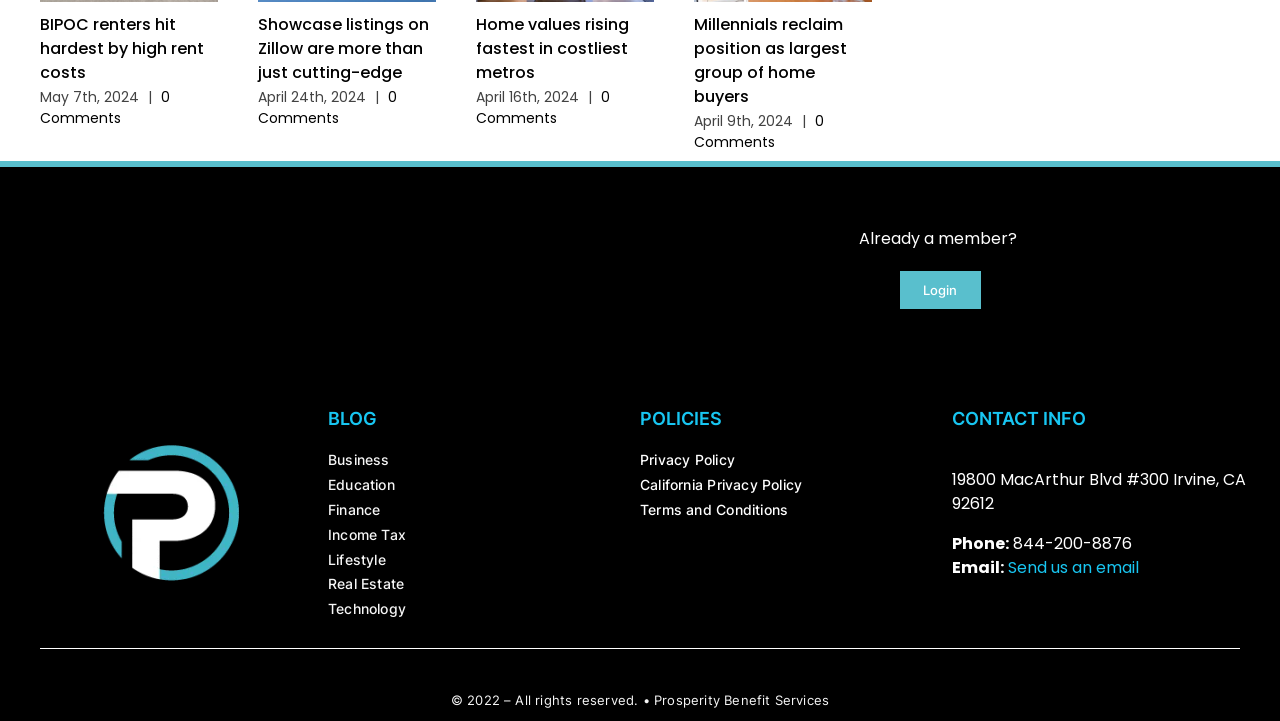Please respond to the question using a single word or phrase:
What is the phone number listed in the contact information?

844-200-8876